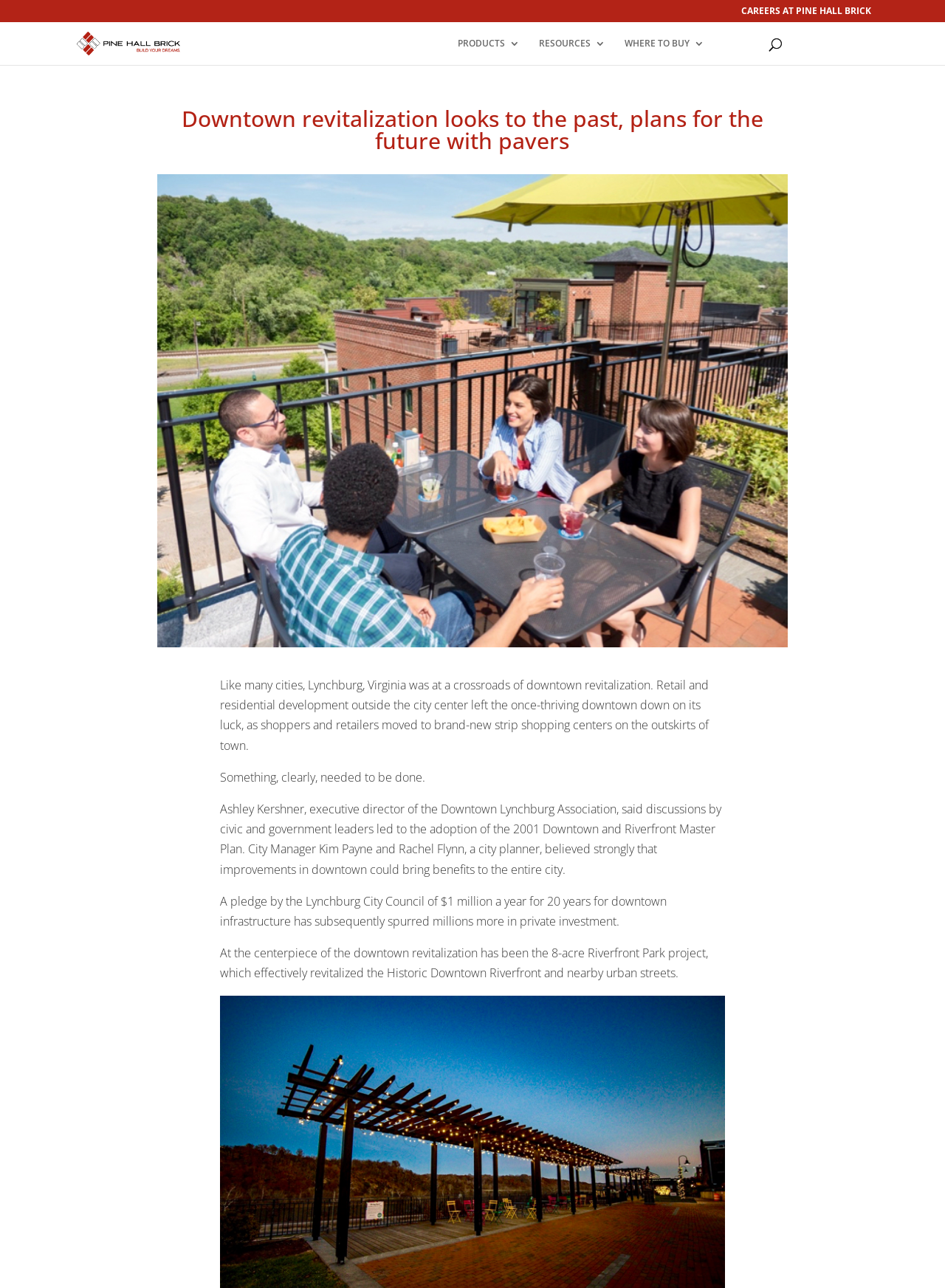Provide a single word or phrase answer to the question: 
What is the amount of money pledged by the city council per year?

$1 million